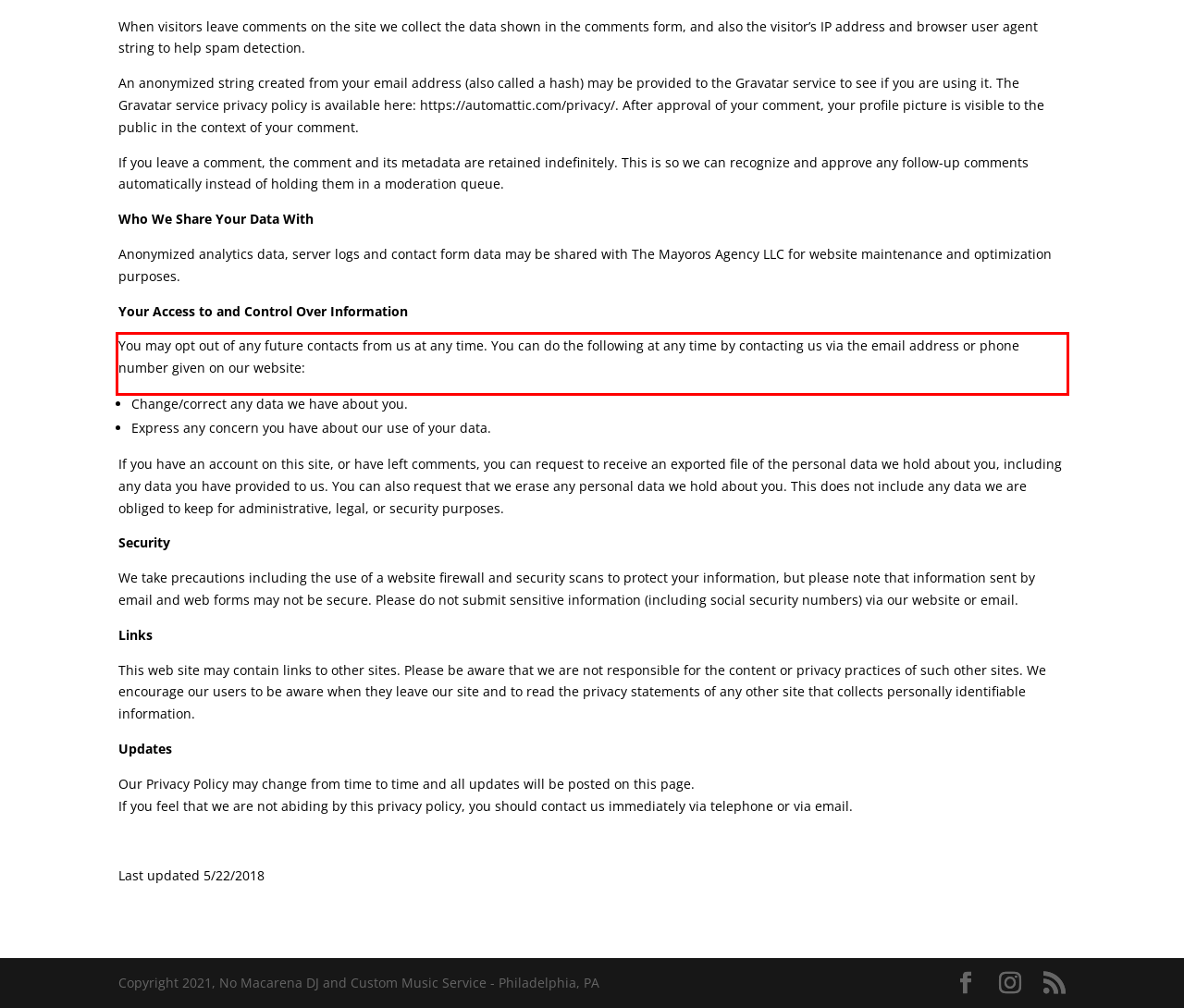Identify and extract the text within the red rectangle in the screenshot of the webpage.

You may opt out of any future contacts from us at any time. You can do the following at any time by contacting us via the email address or phone number given on our website: